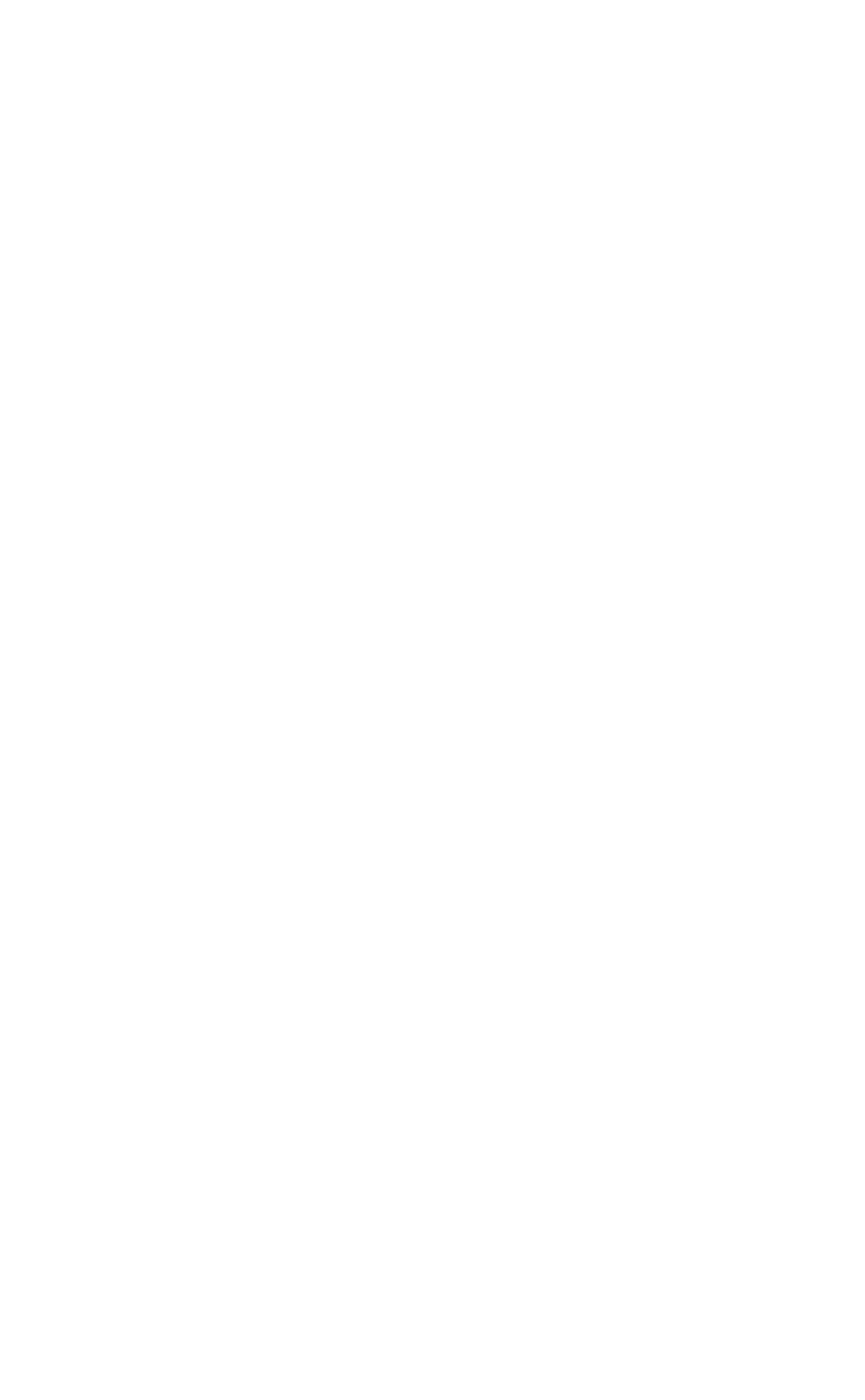Please determine the bounding box coordinates for the UI element described as: "Reviews".

[0.51, 0.382, 0.695, 0.415]